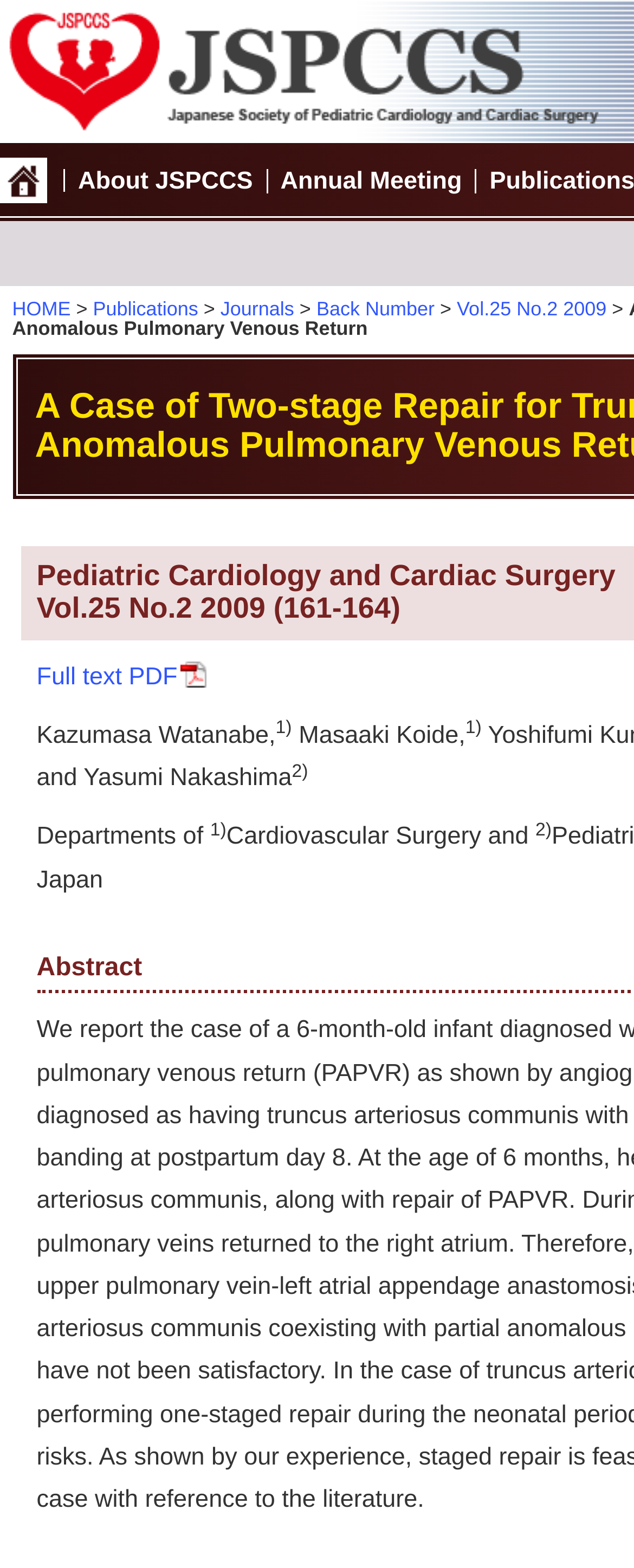Respond with a single word or phrase for the following question: 
What is the department of the authors?

Departments of Cardiovascular Surgery and